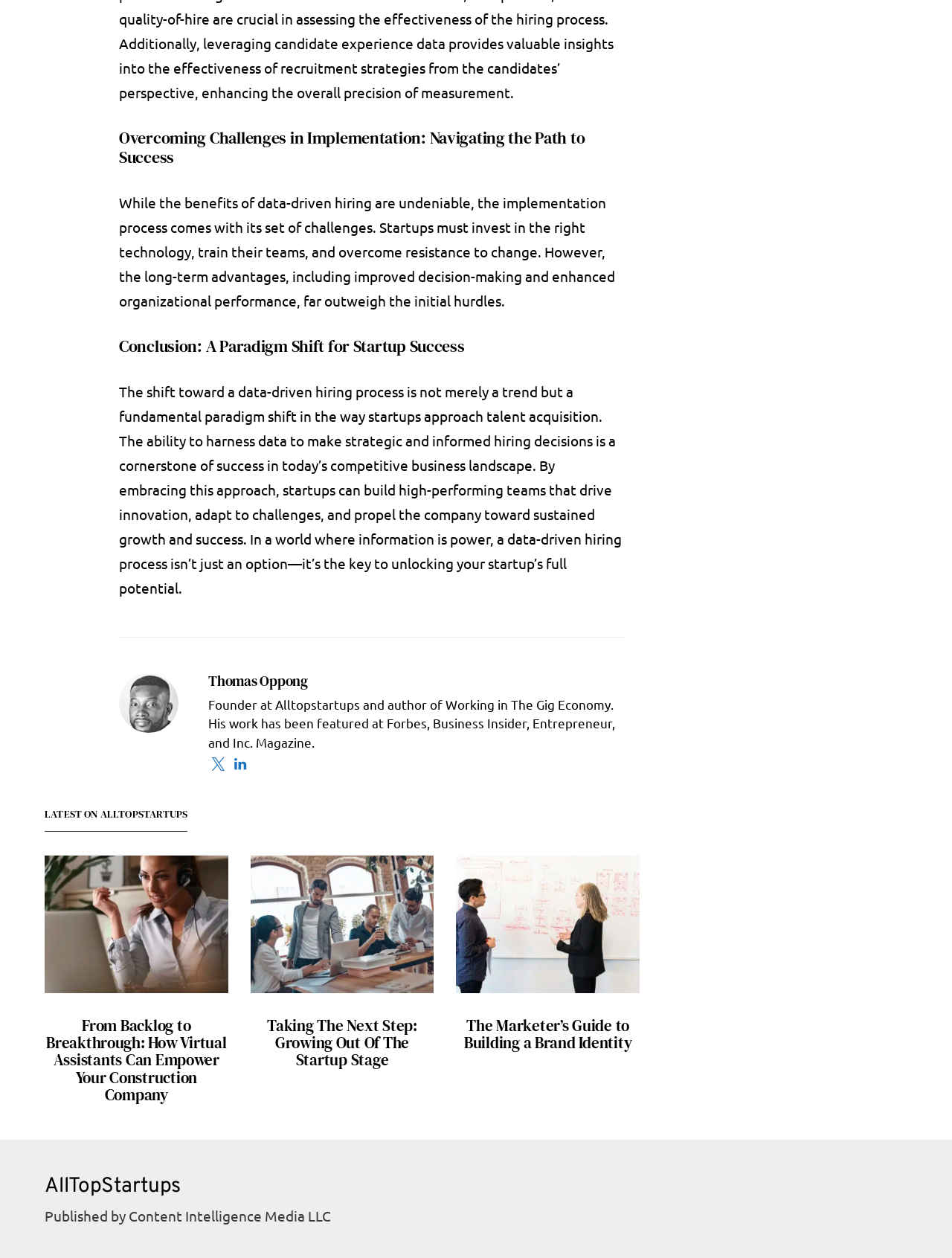Given the description "AllTopStartups", determine the bounding box of the corresponding UI element.

[0.047, 0.935, 0.19, 0.951]